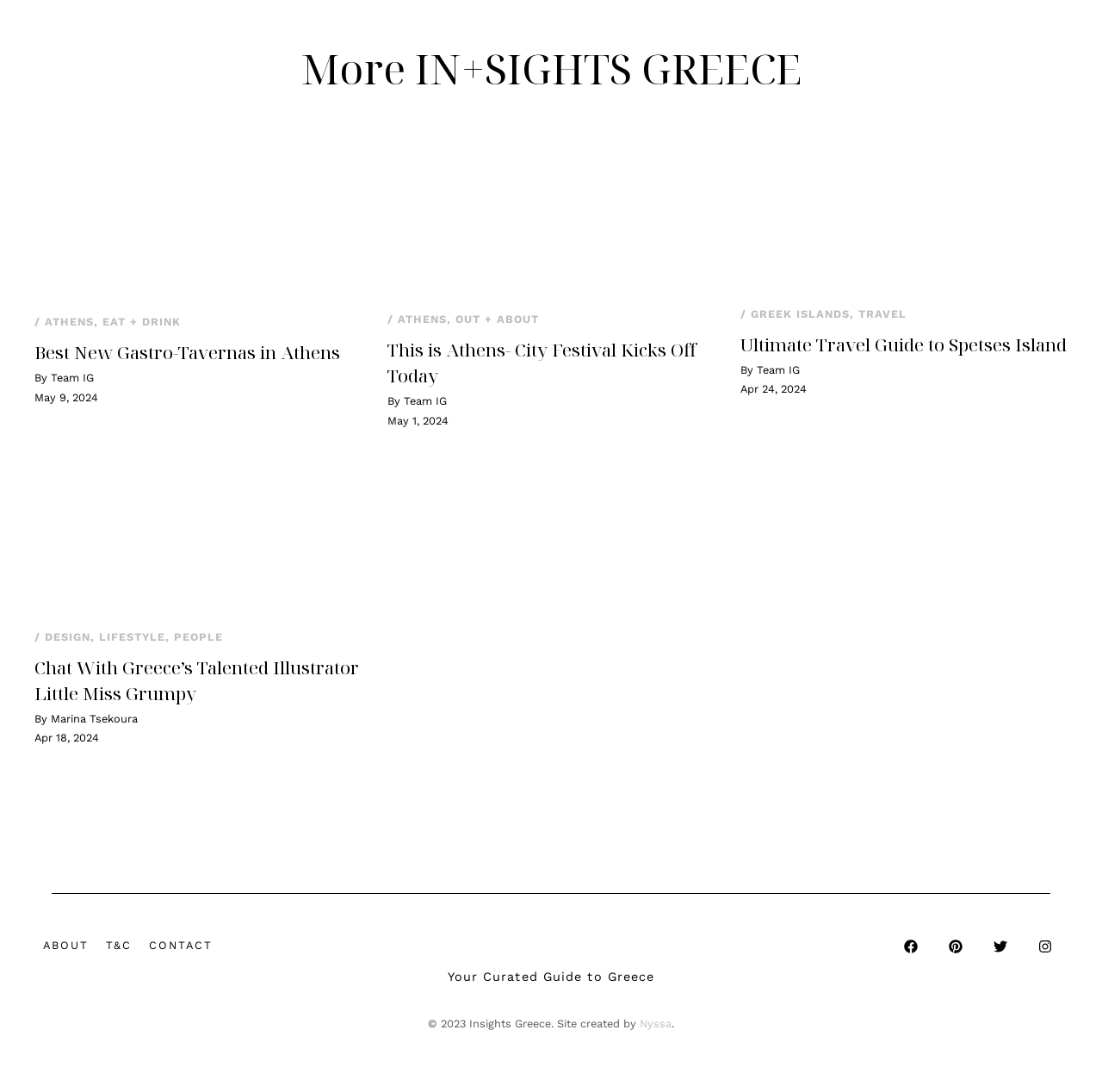Calculate the bounding box coordinates of the UI element given the description: "Best New Gastro-Tavernas in Athens".

[0.031, 0.312, 0.312, 0.334]